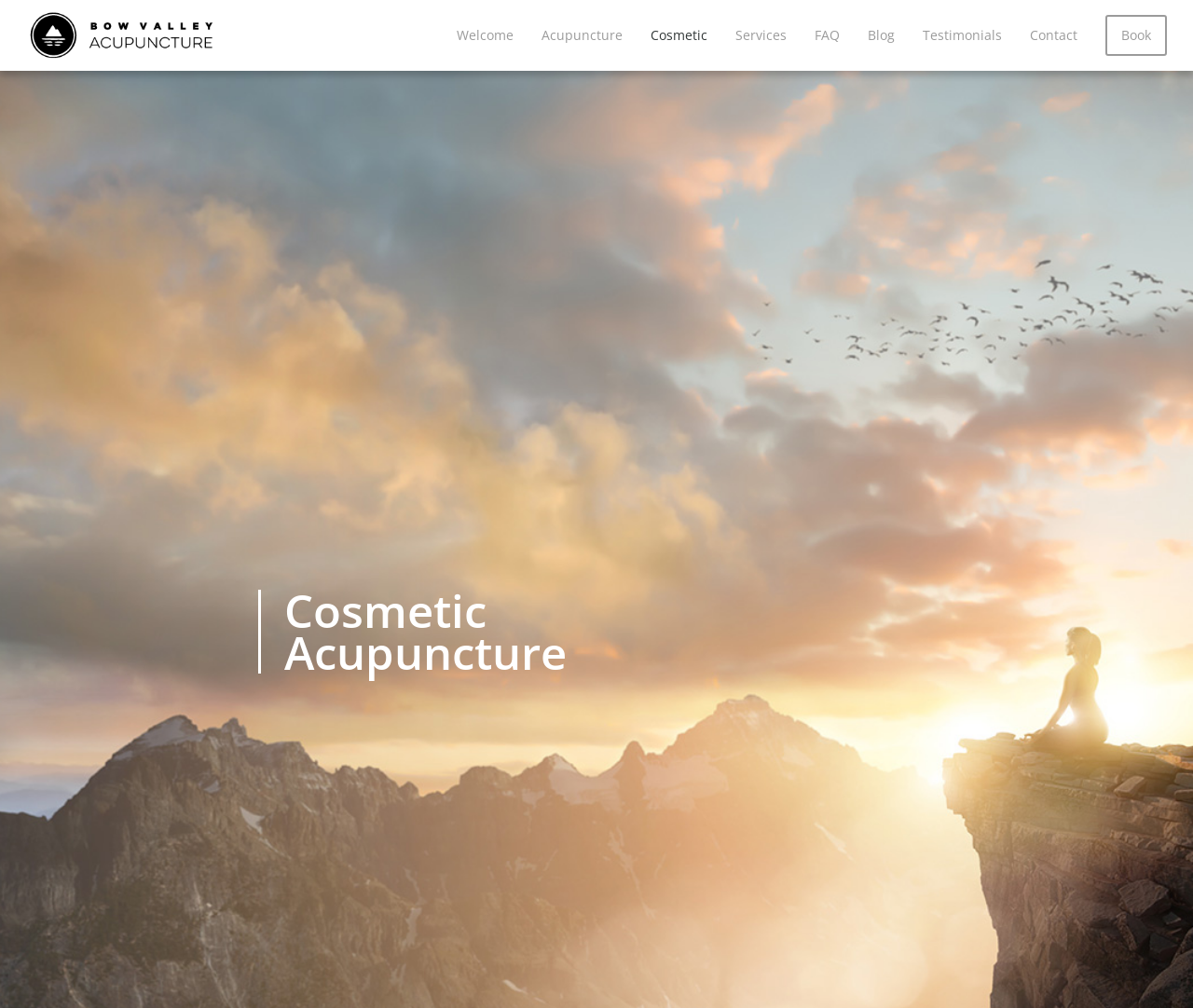Indicate the bounding box coordinates of the clickable region to achieve the following instruction: "Donate Now."

None